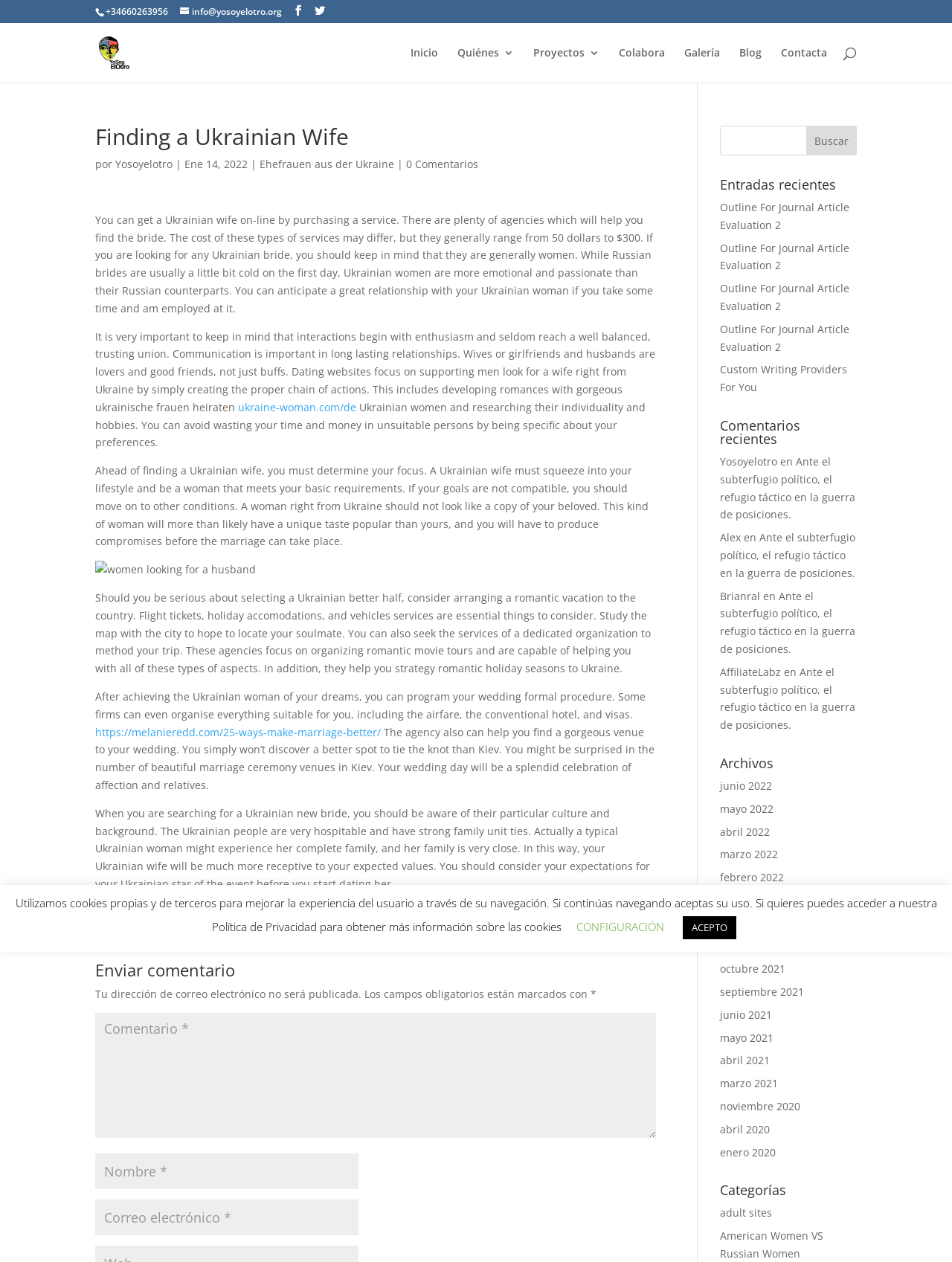Please answer the following question using a single word or phrase: 
How many links are there in the main navigation menu?

7